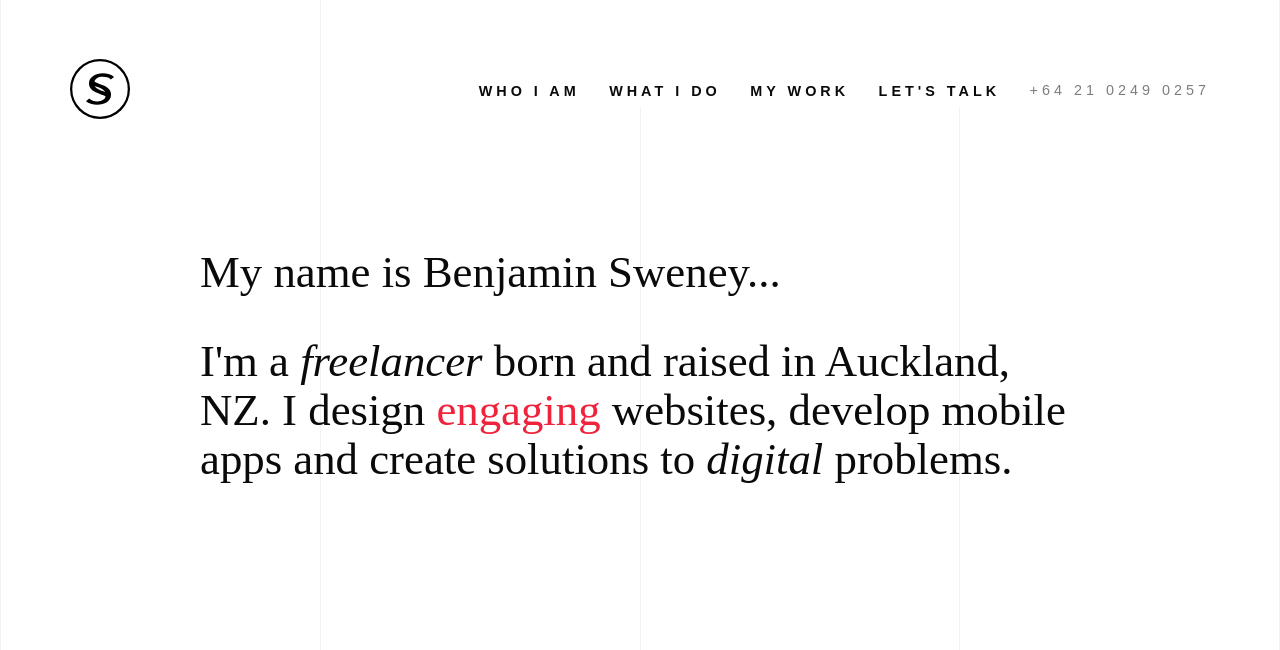Describe all visible elements and their arrangement on the webpage.

This webpage is a personal website for a freelancer named Benjamin Sweney, born and raised in Auckland, NZ. At the top left corner, there is a logo link with an accompanying image. On the top right corner, there is a phone number "+64 21 0249 0257" displayed. 

Below the logo, there is a brief introduction about the freelancer, which starts with "My name is Benjamin Sweney..." and continues to describe his profession as a freelancer, born and raised in Auckland, NZ. He specializes in designing and developing websites, mobile apps, and creating solutions to digital problems. 

The text is organized in a hierarchical structure, with the main introduction in the middle of the page, and the specific skills and services listed below it. The words "freelancer", "engaging", and "digital" are highlighted, possibly to emphasize the freelancer's key strengths and areas of expertise.